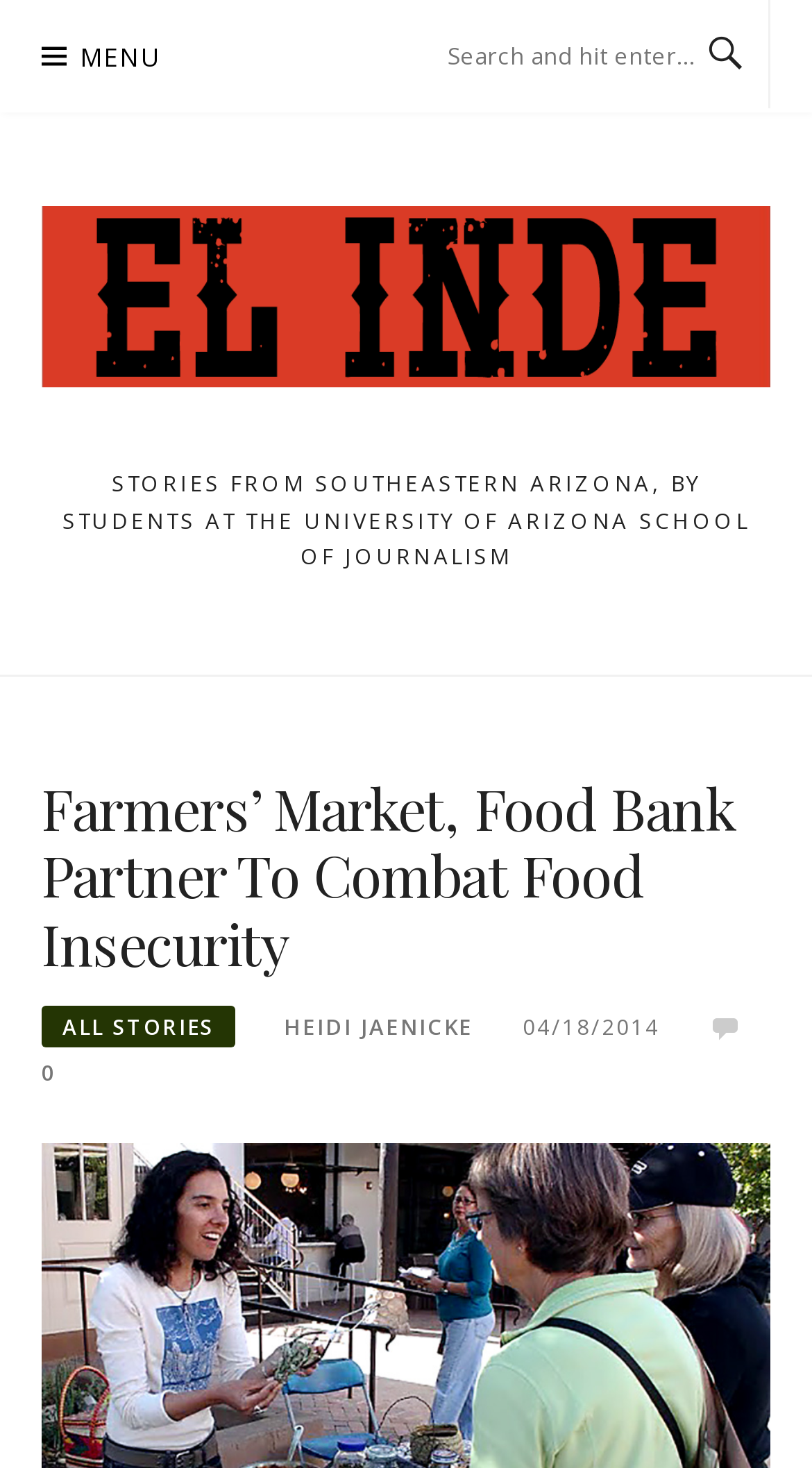How many links are there in the main content area?
Look at the image and respond to the question as thoroughly as possible.

I counted the number of links in the main content area by looking at the elements below the heading 'Farmers’ Market, Food Bank Partner To Combat Food Insecurity'. I found four links: 'ALL STORIES', 'HEIDI JAENICKE', '0', and 'Farmers’ Market, Food Bank Partner To Combat Food Insecurity'.